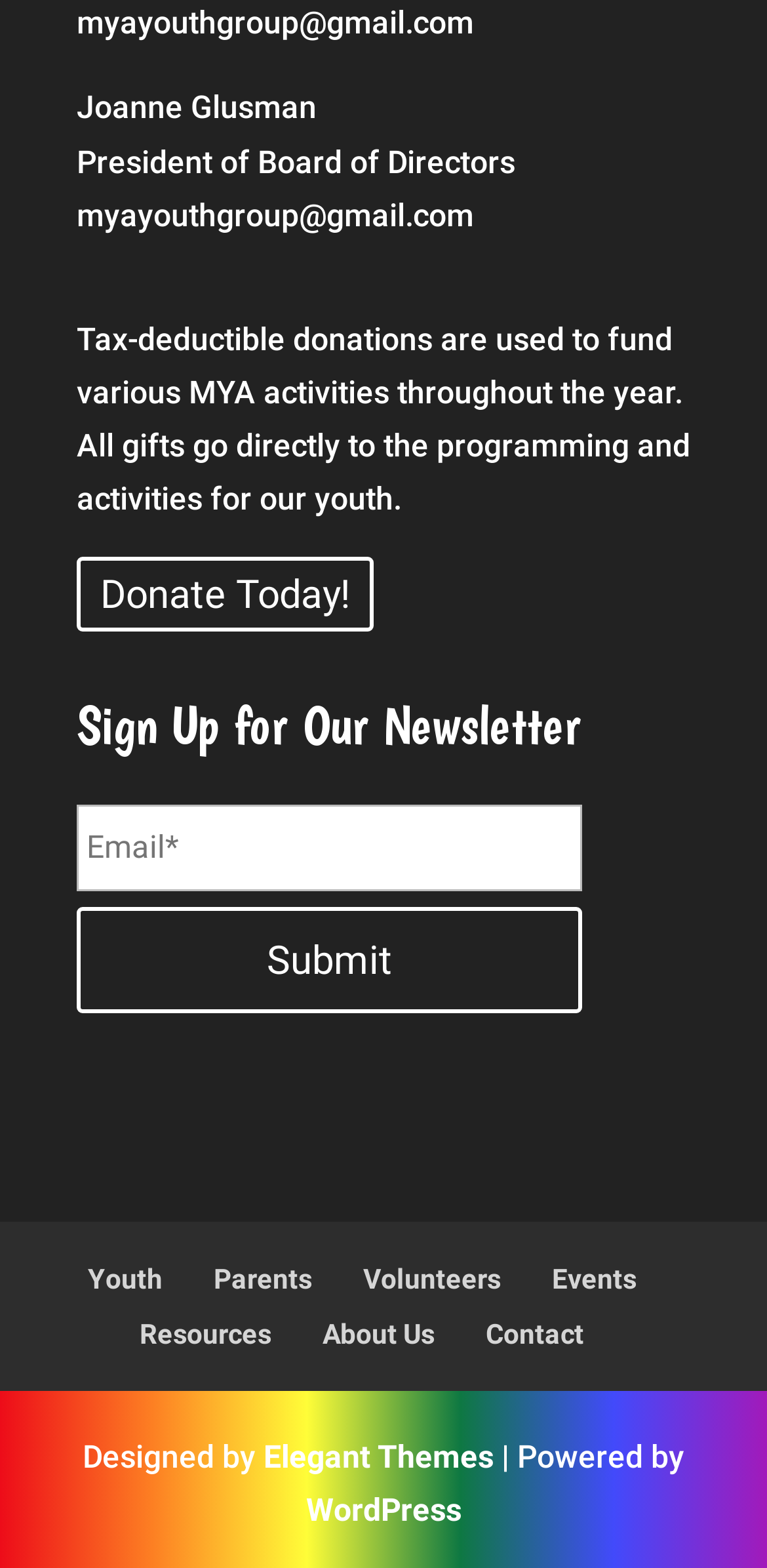Identify the bounding box of the UI element described as follows: "About Us". Provide the coordinates as four float numbers in the range of 0 to 1 [left, top, right, bottom].

[0.421, 0.841, 0.567, 0.861]